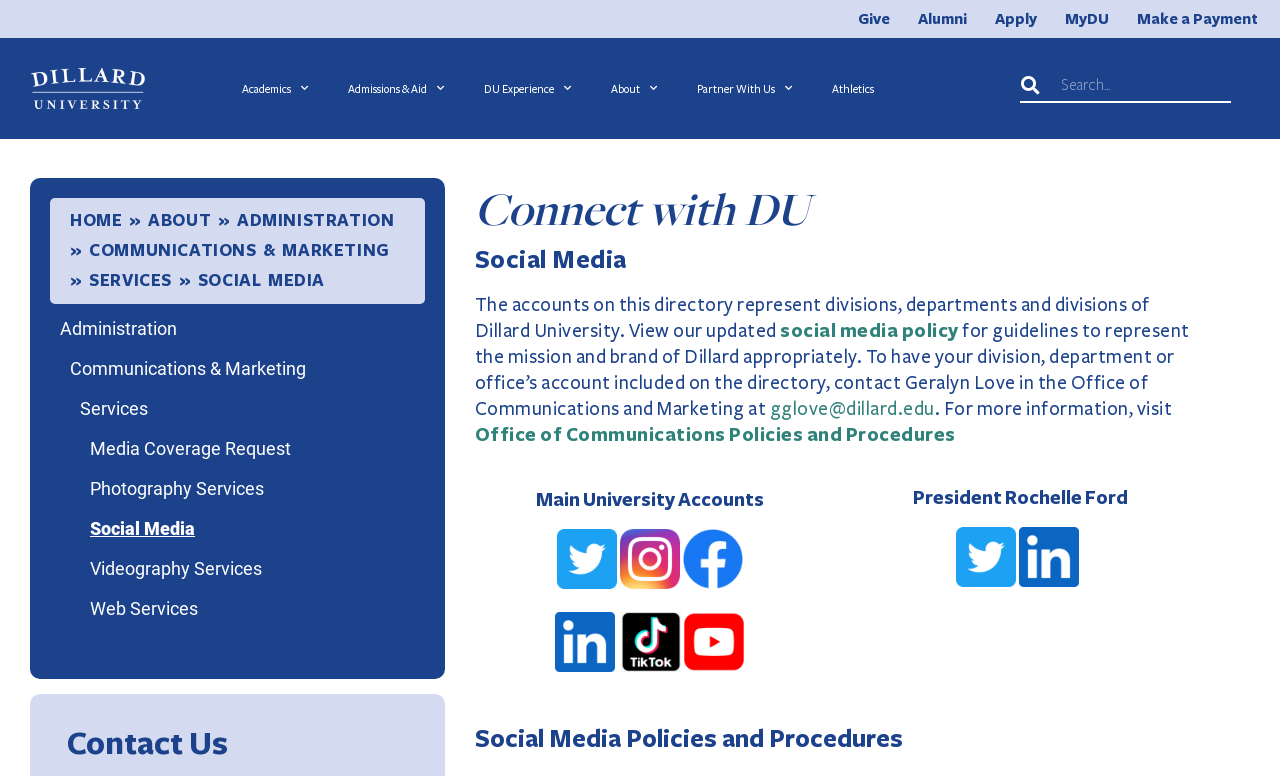Identify the title of the webpage and provide its text content.

Connect with DU